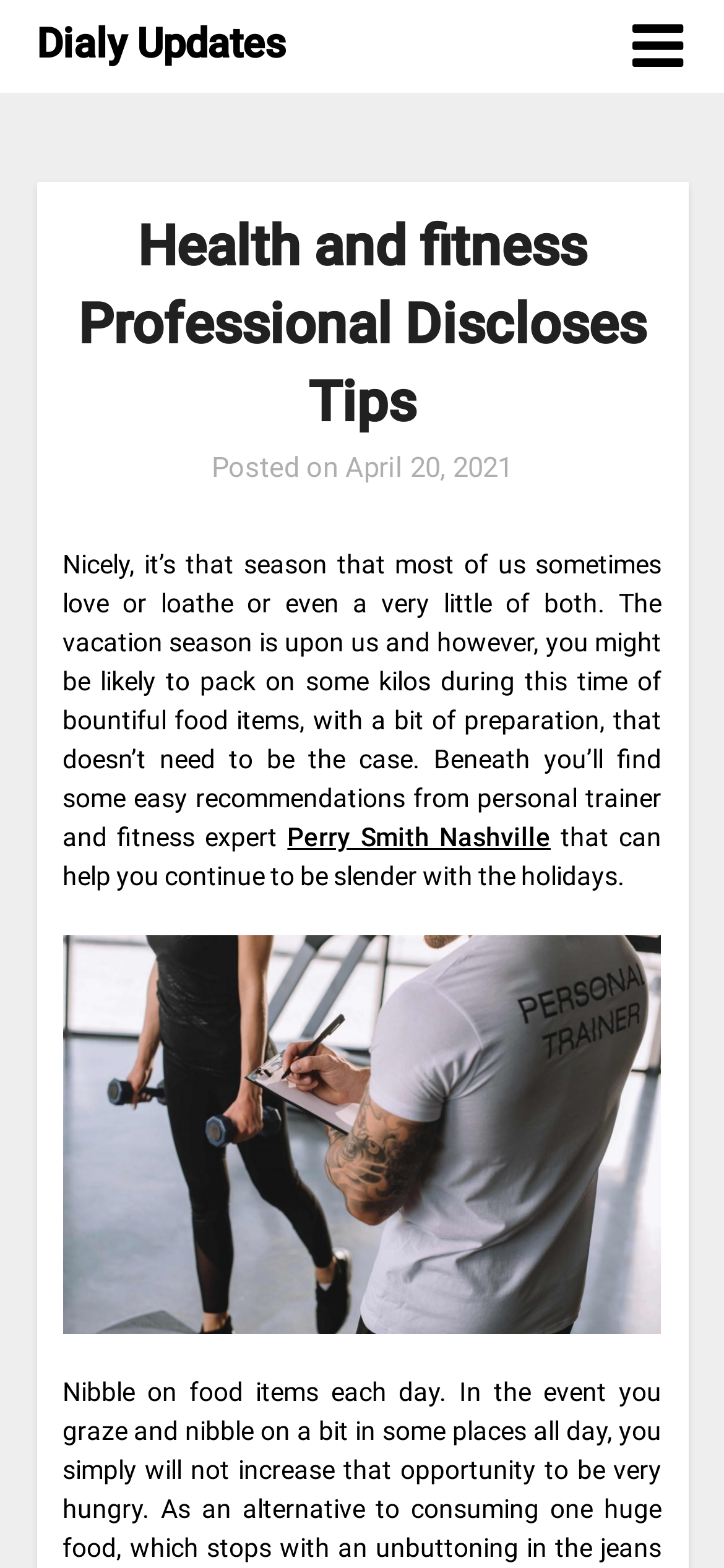Provide an in-depth caption for the elements present on the webpage.

The webpage is about health and fitness, specifically providing tips from a professional trainer and fitness expert, Perry Smith Nashville, on how to stay slender during the holiday season. 

At the top-right corner, there is a link with a Facebook icon. On the top-left side, there is a link to "Dialy Updates". Below this link, there is a header section that spans almost the entire width of the page. Within this header, the title "Health and fitness Professional Discloses Tips" is prominently displayed. 

Next to the title, there is a section that indicates the post date, "April 20, 2021". Below the header section, there is a block of text that discusses the challenges of maintaining weight during the holiday season and introduces the tips from Perry Smith Nashville. 

In the middle of the text, there is a link to "Perry Smith Nashville", and at the bottom of the text, there is an image of Perry Smith Nashville. The image takes up a significant portion of the page, spanning almost the entire width.